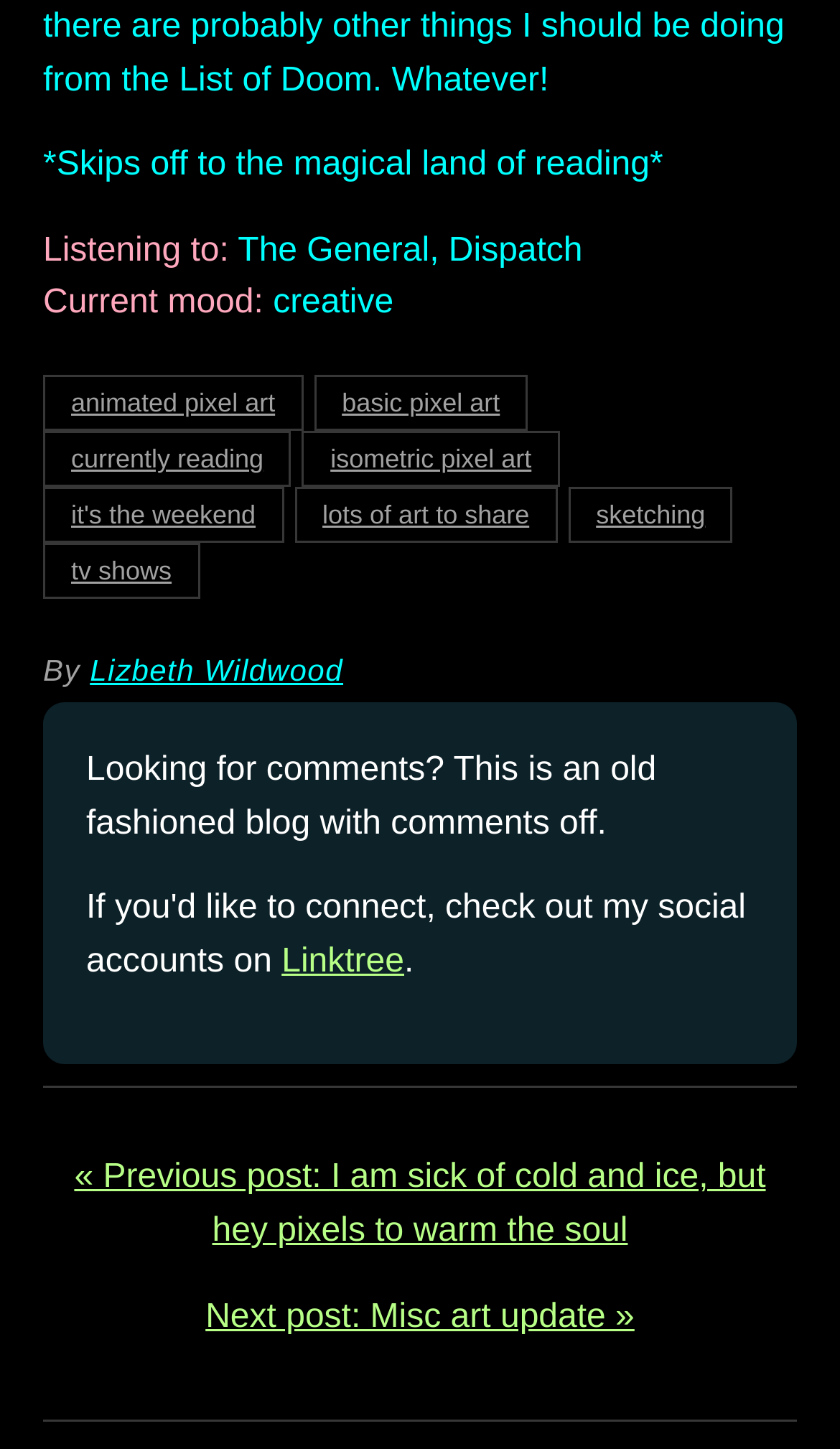Find the bounding box coordinates of the element's region that should be clicked in order to follow the given instruction: "Check out the Linktree". The coordinates should consist of four float numbers between 0 and 1, i.e., [left, top, right, bottom].

[0.335, 0.651, 0.481, 0.676]